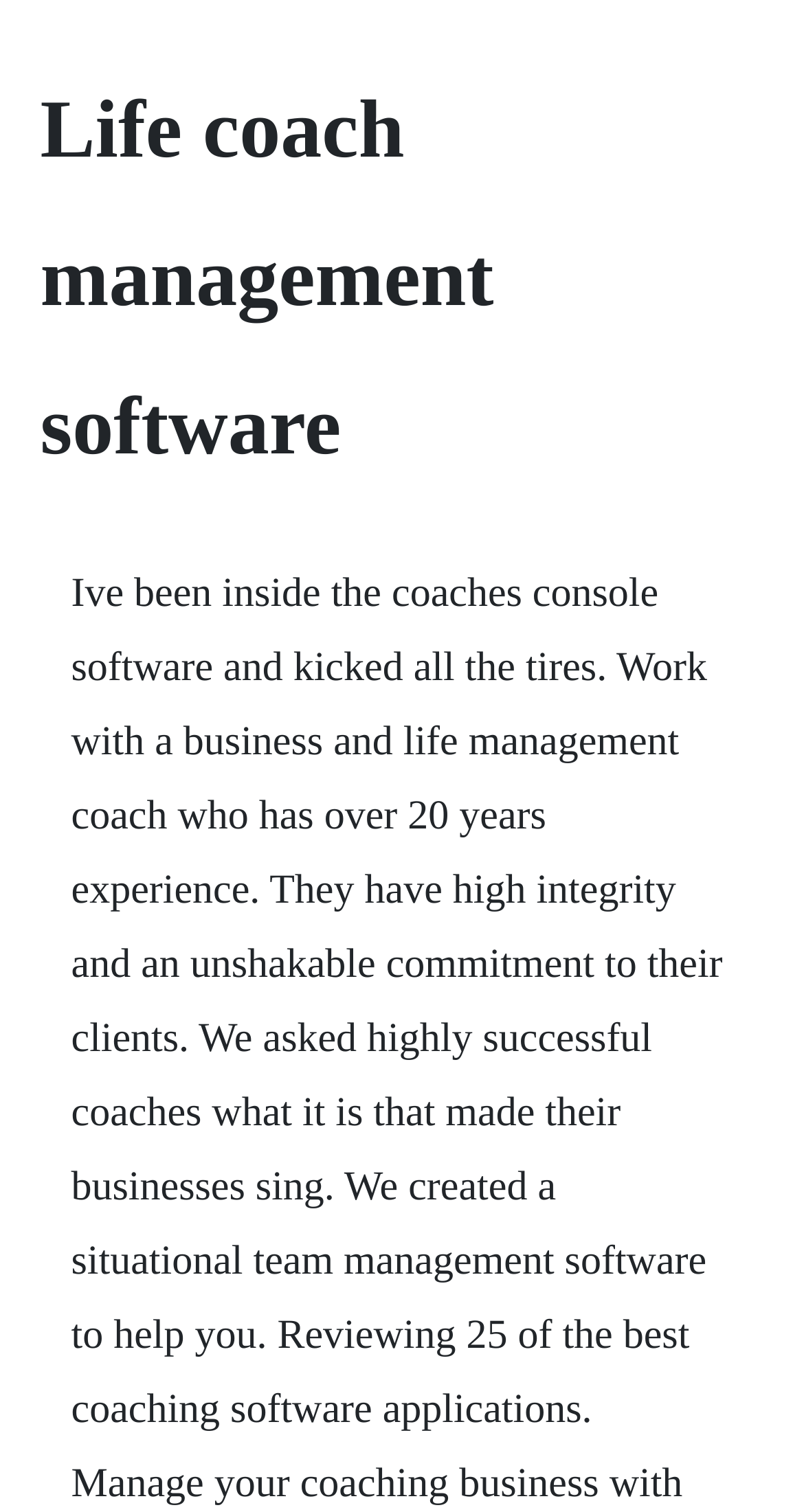Determine the main headline from the webpage and extract its text.

Life coach management software